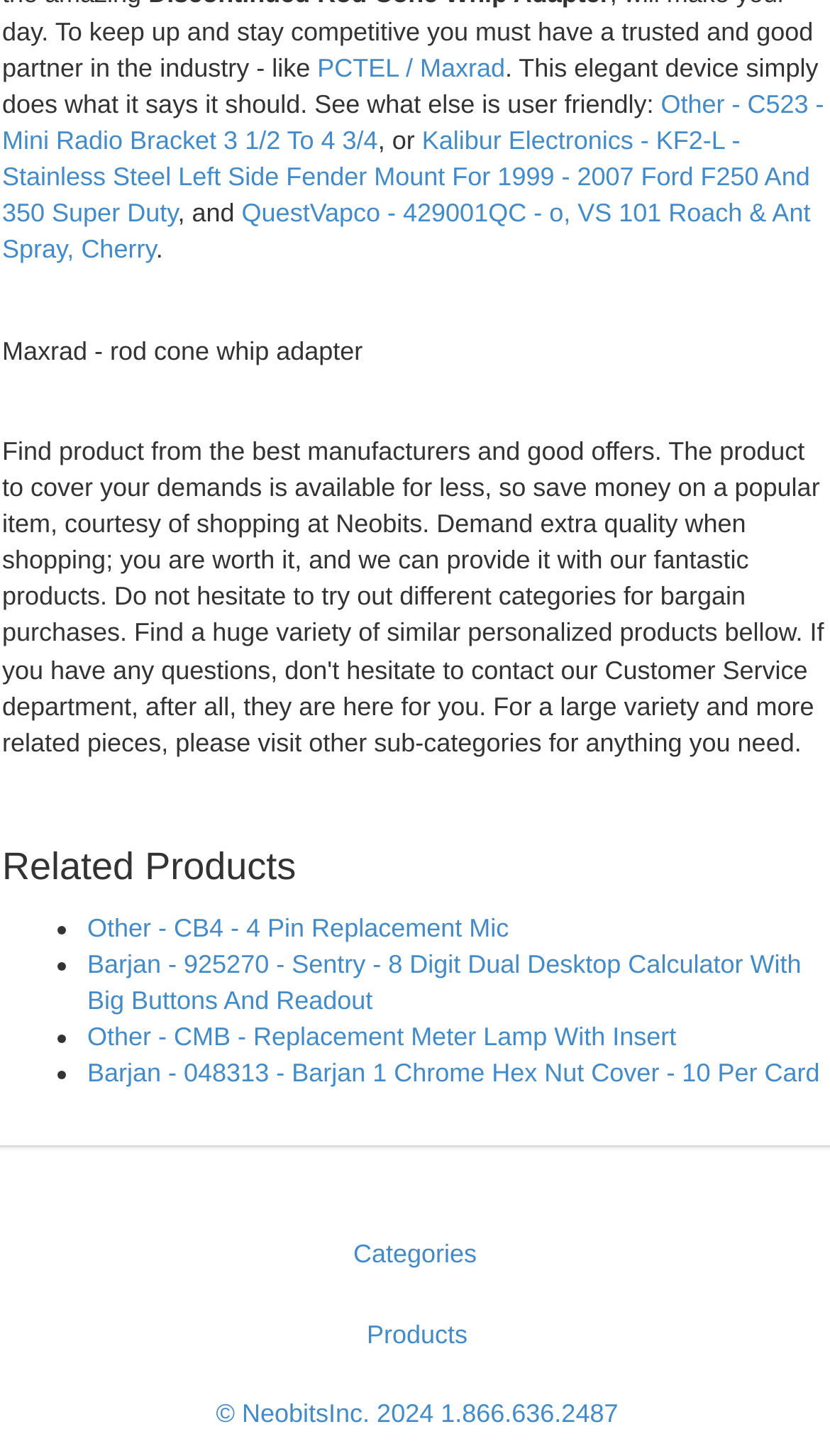What is the last link at the bottom of the page?
Provide a detailed and well-explained answer to the question.

The last link at the bottom of the page is the copyright information link, which includes the company name, year, and contact information.